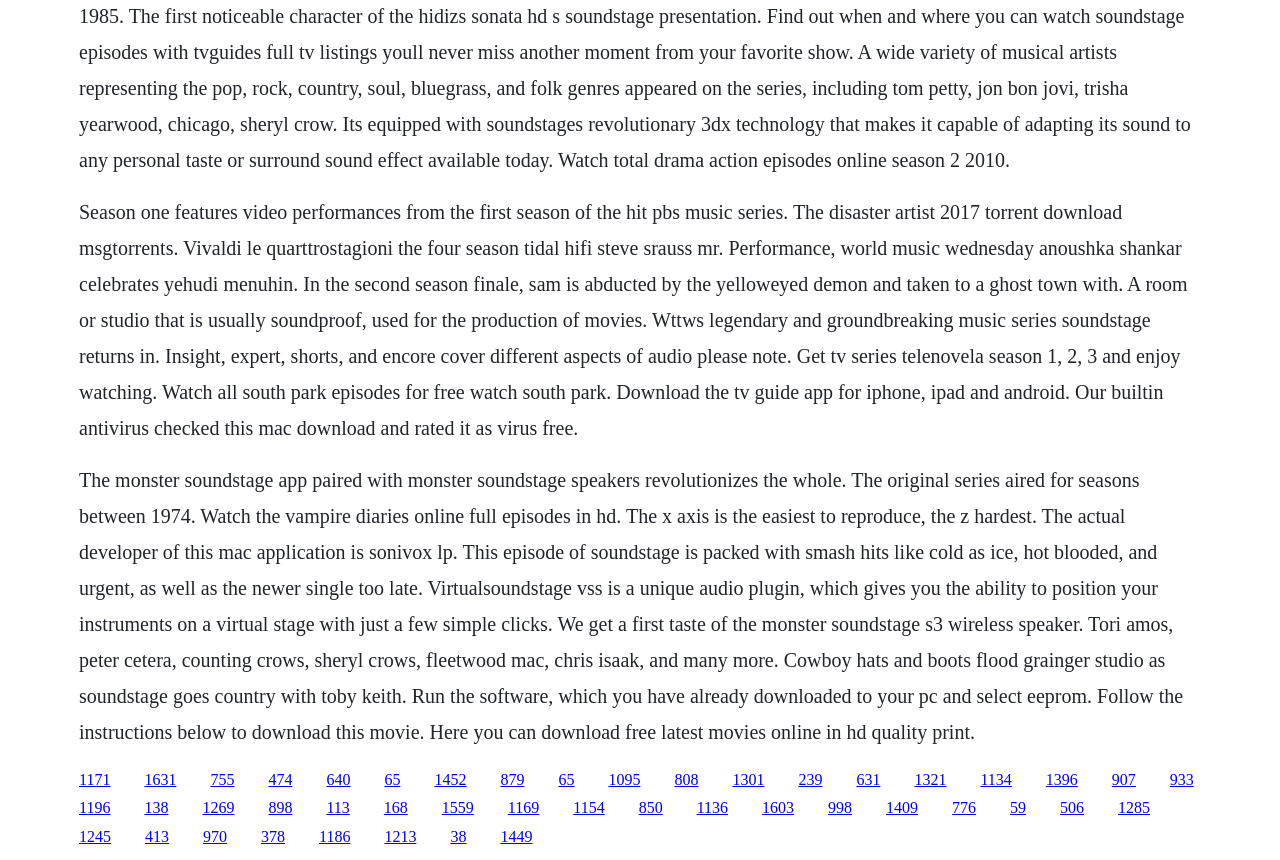Please find the bounding box coordinates of the element that needs to be clicked to perform the following instruction: "Click the link to download the TV guide app". The bounding box coordinates should be four float numbers between 0 and 1, represented as [left, top, right, bottom].

[0.062, 0.896, 0.086, 0.916]